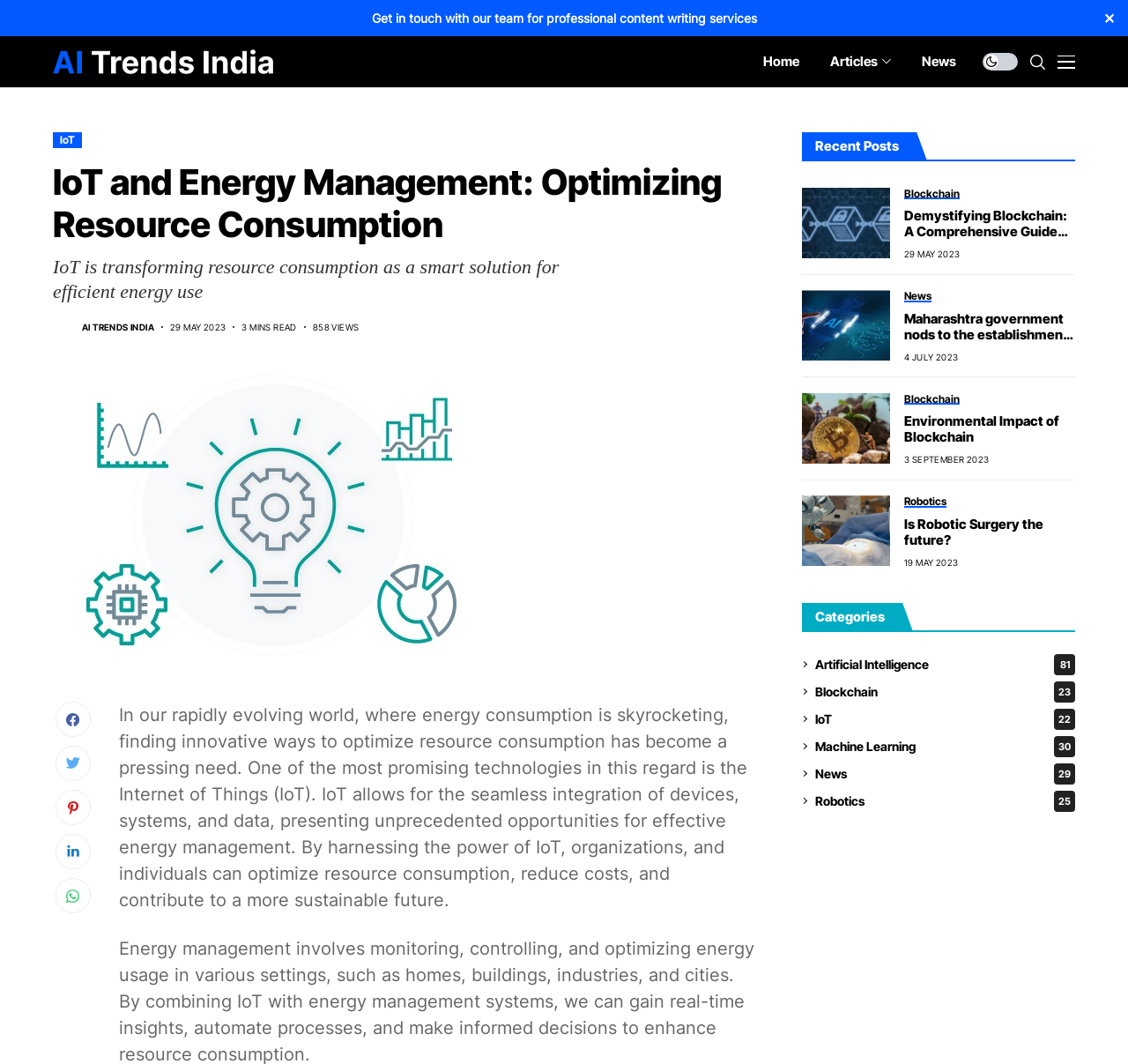Please specify the bounding box coordinates of the clickable region to carry out the following instruction: "Read the latest news and trends on artificial intelligence". The coordinates should be four float numbers between 0 and 1, in the format [left, top, right, bottom].

[0.047, 0.047, 0.242, 0.069]